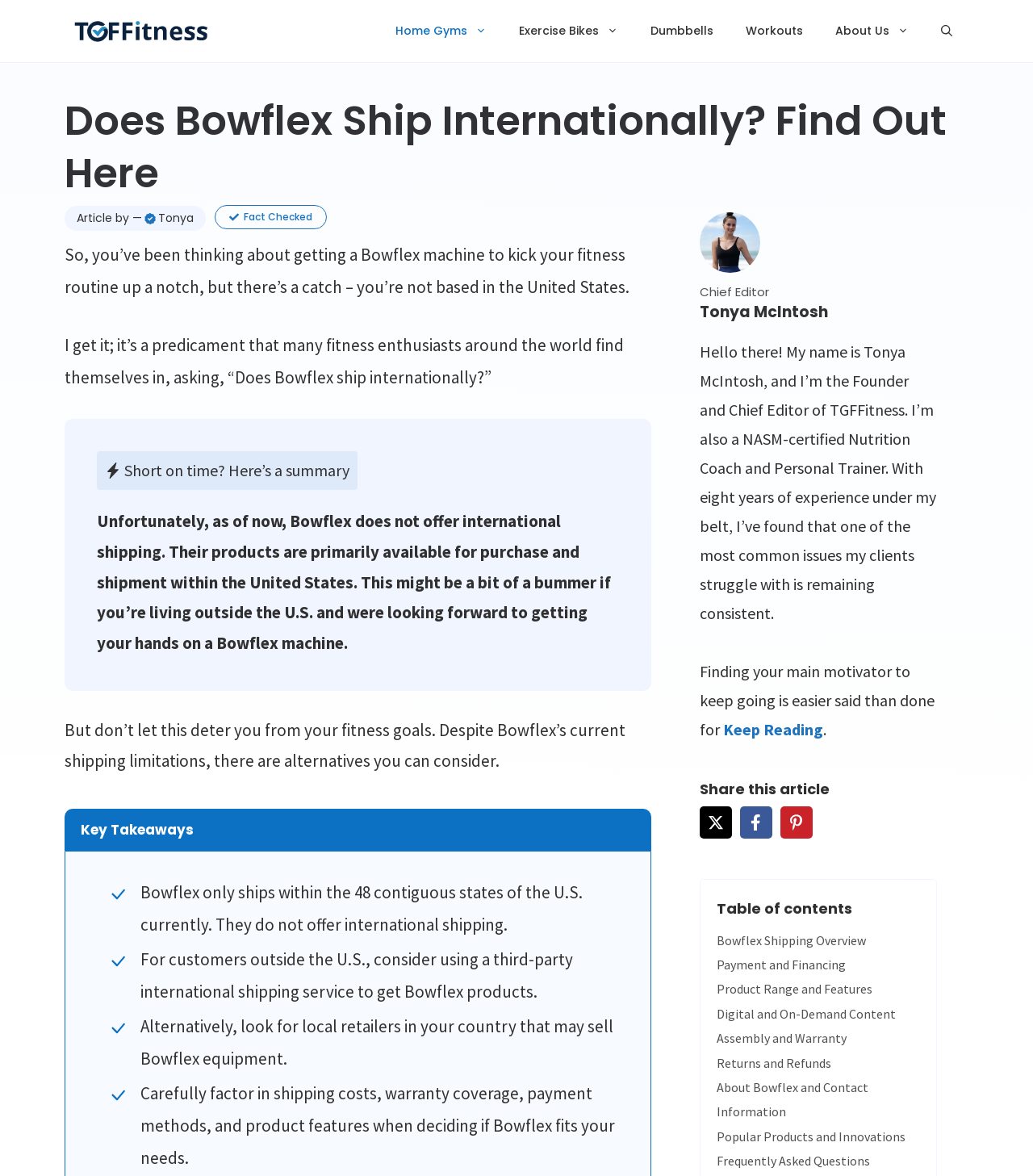Please find the bounding box coordinates for the clickable element needed to perform this instruction: "Open the search bar".

[0.895, 0.015, 0.938, 0.038]